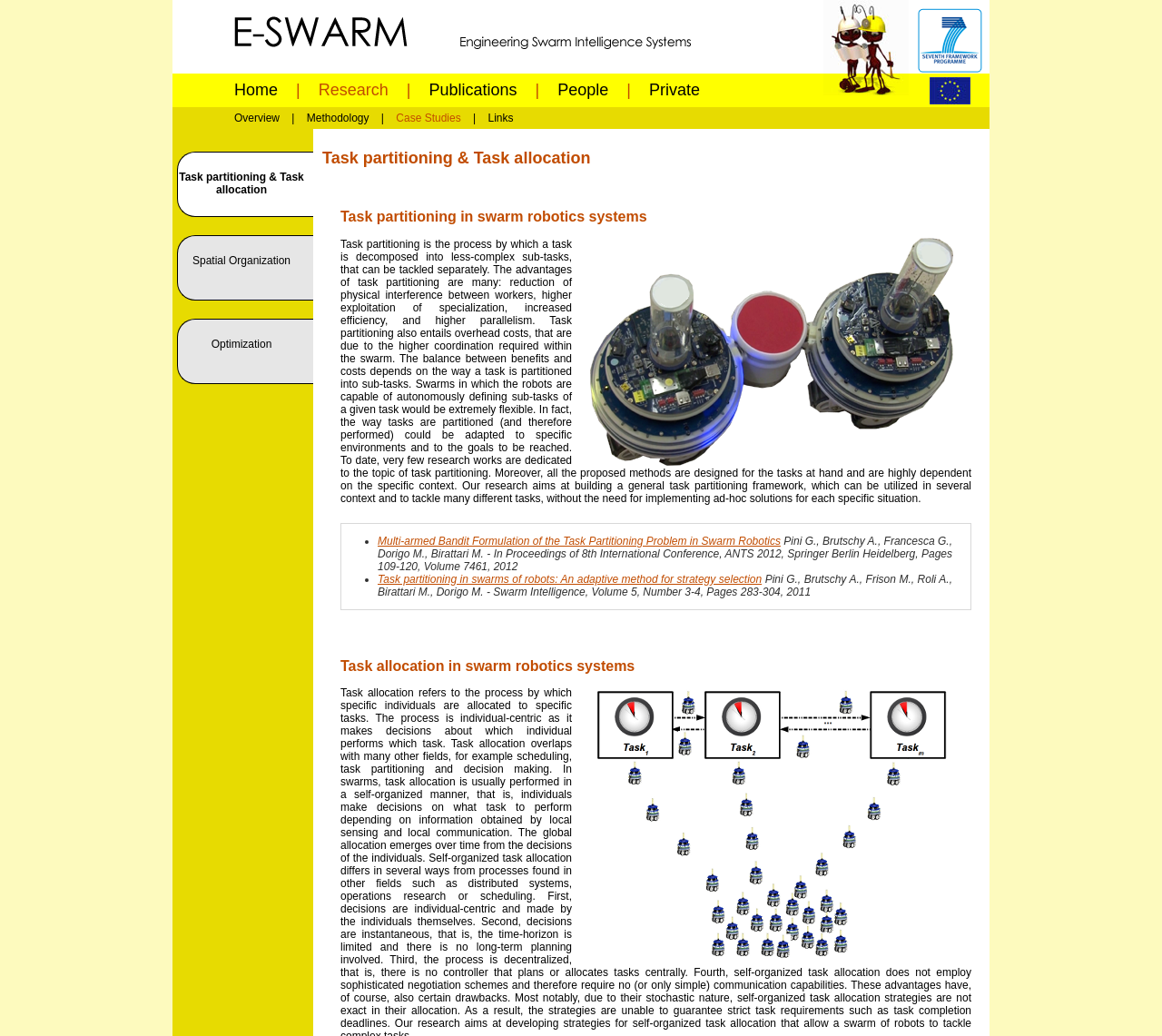Can you locate the main headline on this webpage and provide its text content?

Task partitioning & Task allocation